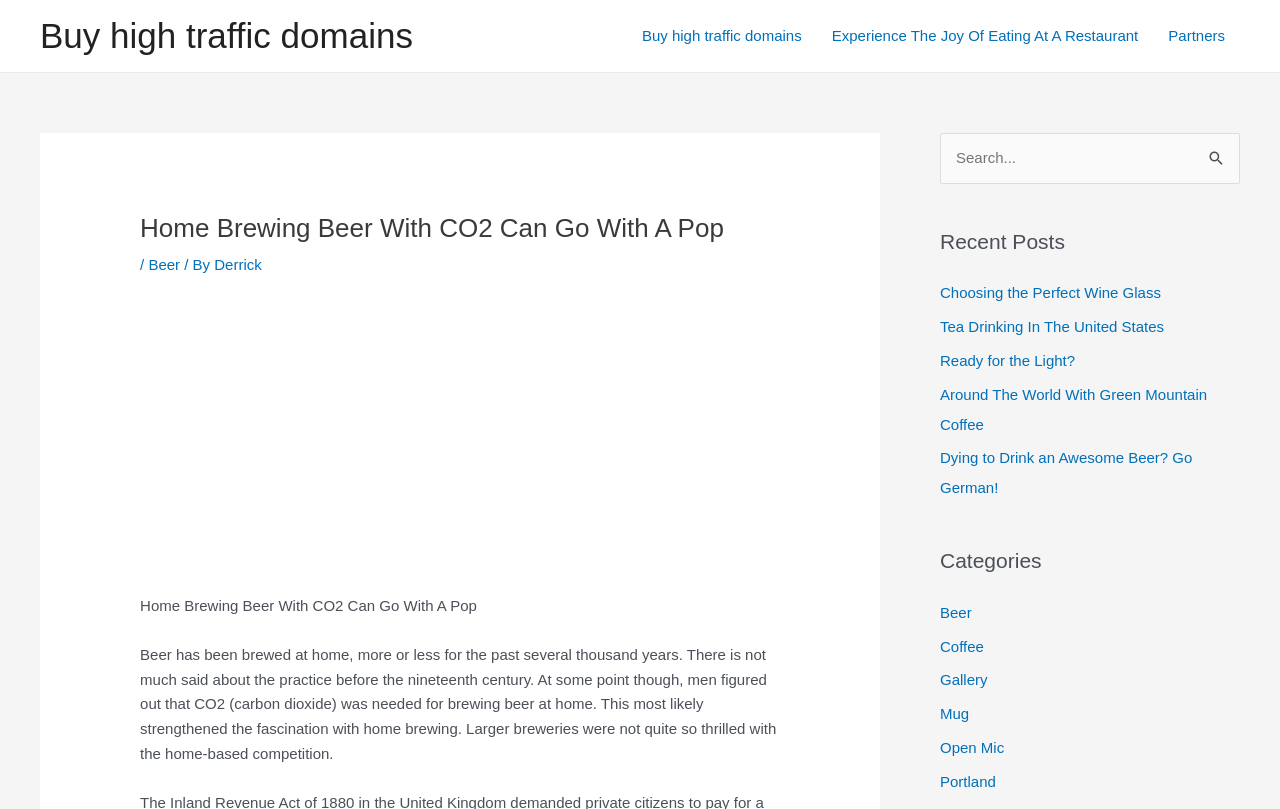Find the bounding box coordinates for the area you need to click to carry out the instruction: "Read the 'Home Brewing Beer With CO2 Can Go With A Pop' article". The coordinates should be four float numbers between 0 and 1, indicated as [left, top, right, bottom].

[0.109, 0.738, 0.373, 0.759]